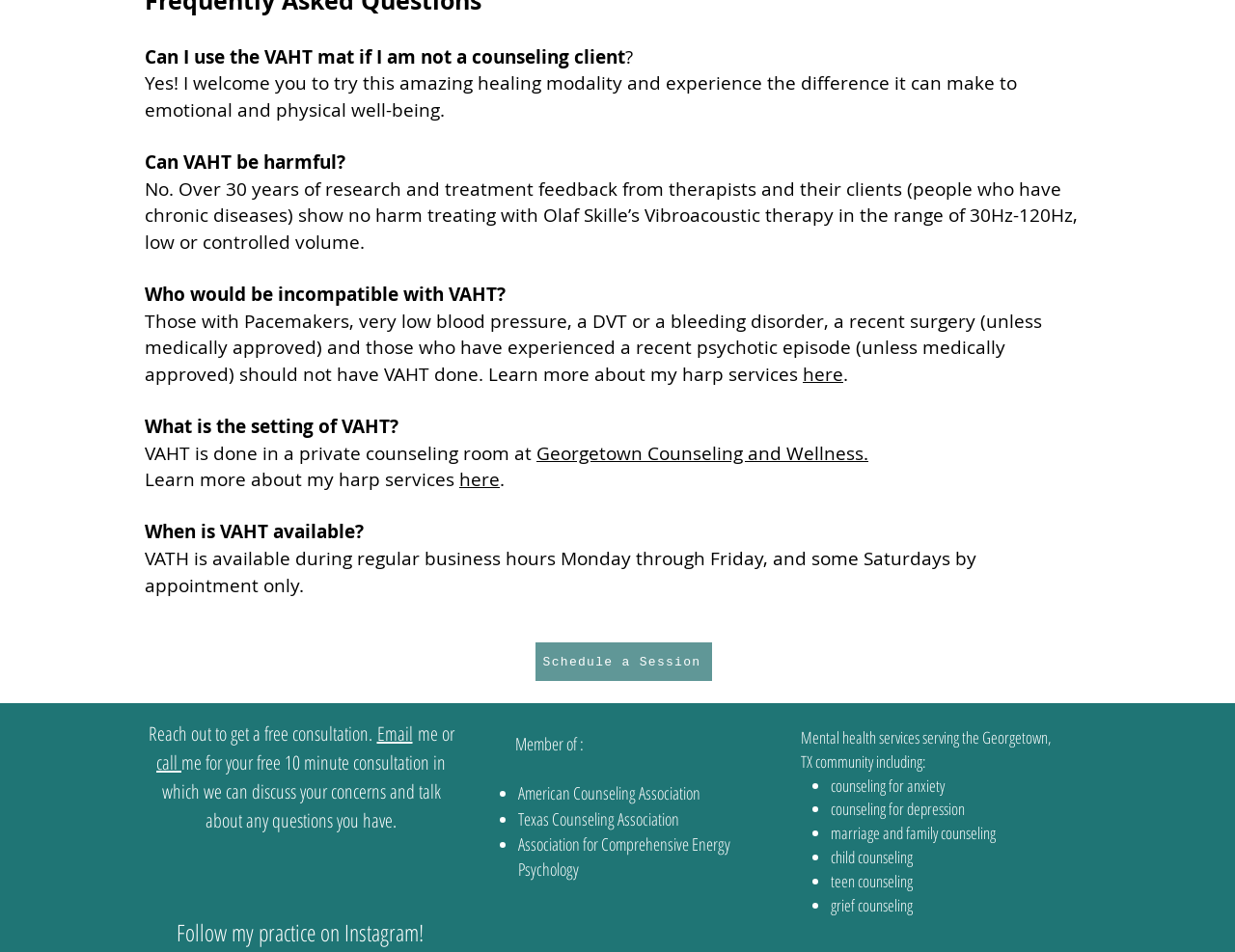Refer to the image and answer the question with as much detail as possible: Where is VAHT done?

VAHT is done in a private counseling room at Georgetown Counseling and Wellness, as mentioned on the webpage.